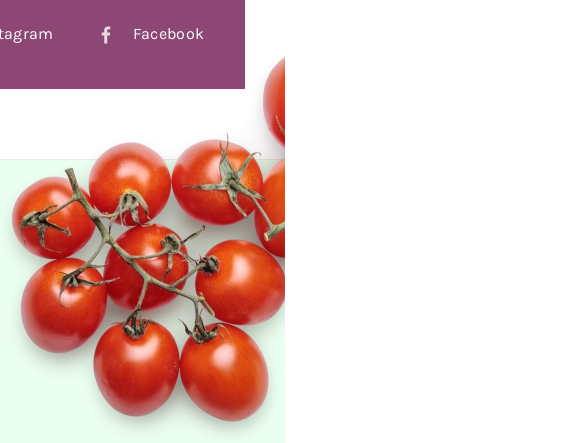What is above the tomatoes in the image?
Refer to the image and offer an in-depth and detailed answer to the question.

According to the caption, above the tomatoes, there are social media links for Instagram and Facebook, indicating a connection to an online community that values gardening, seed saving, and the joys of nurturing plants.